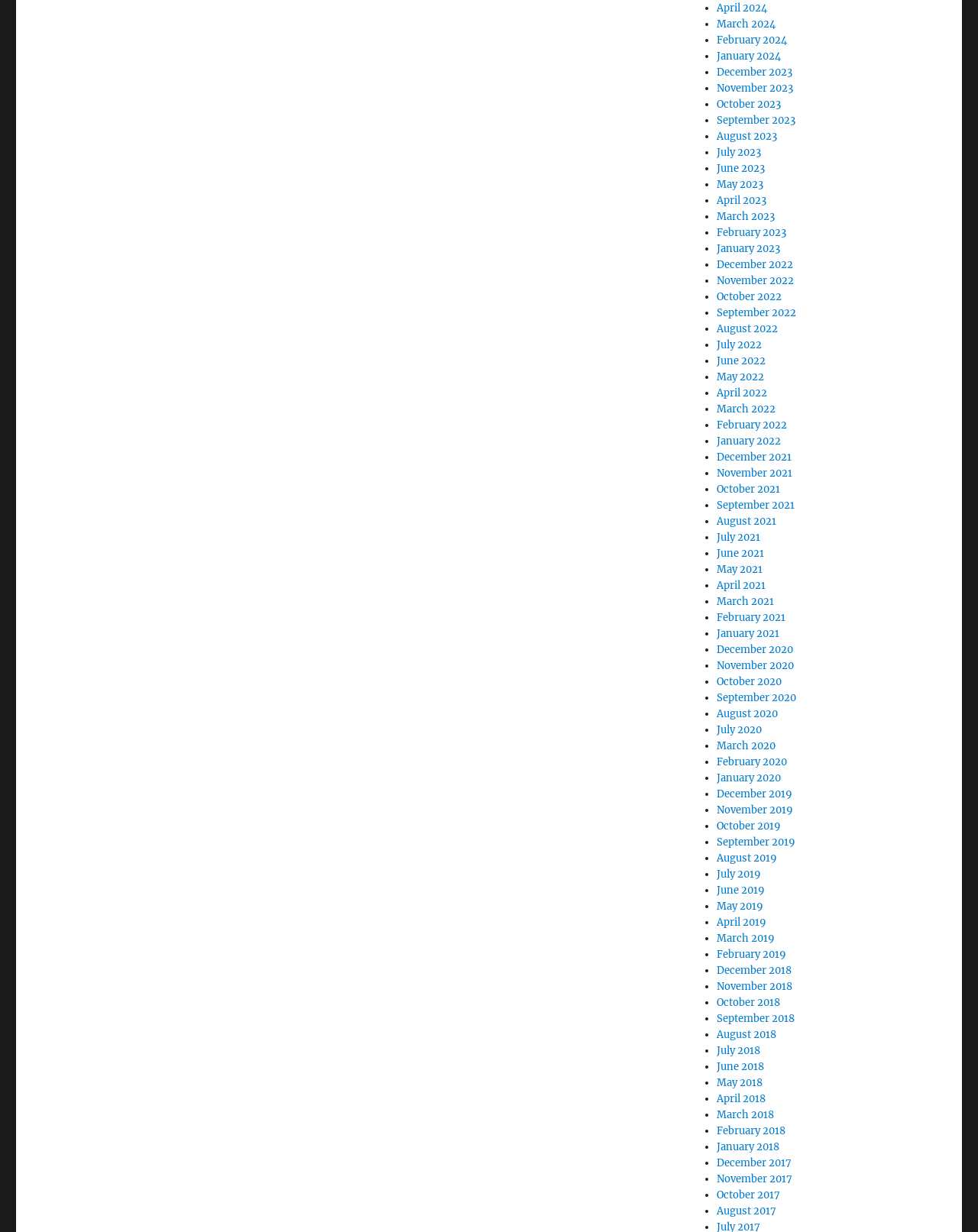Provide a one-word or one-phrase answer to the question:
What is the most recent month listed?

April 2024